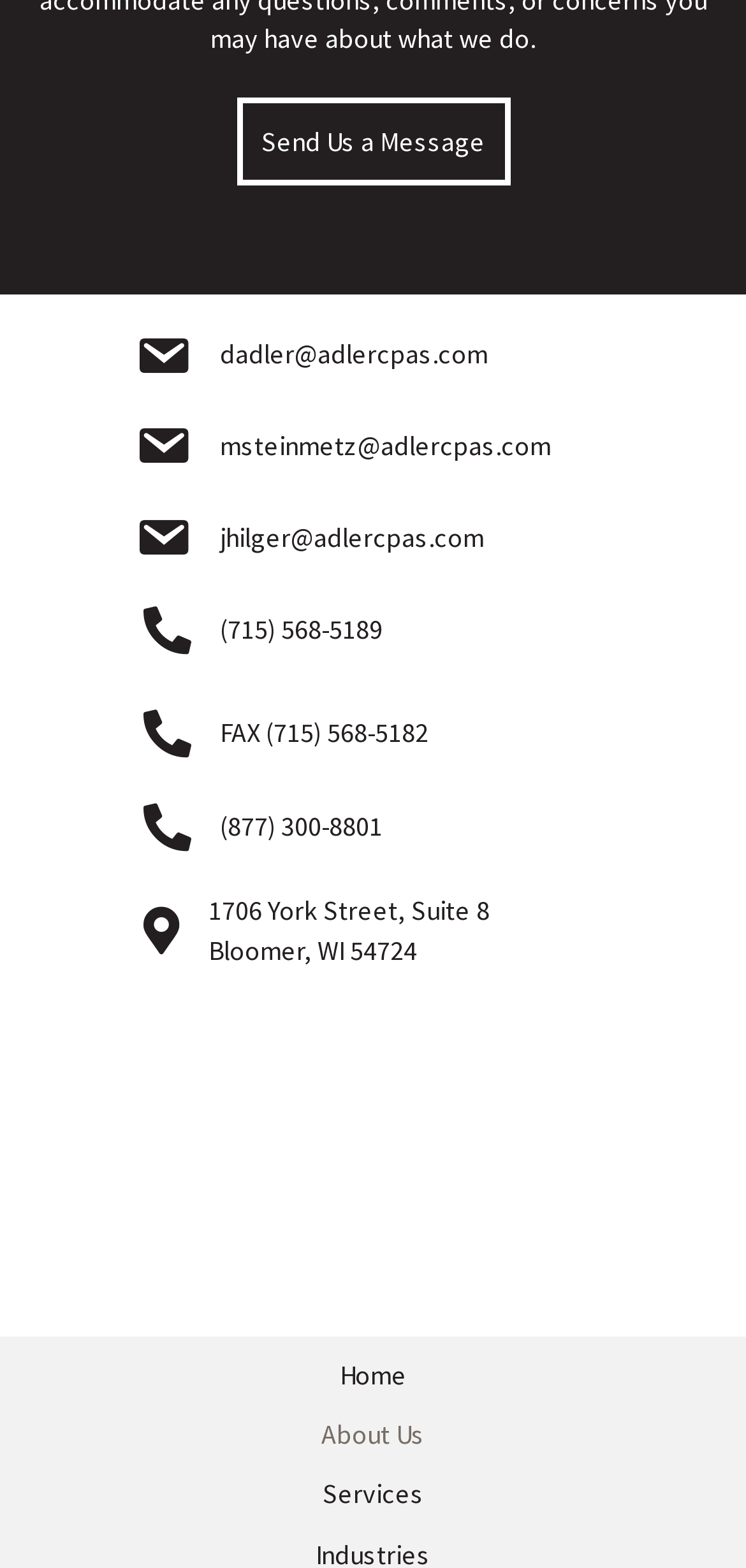Select the bounding box coordinates of the element I need to click to carry out the following instruction: "View About Us".

[0.051, 0.896, 0.949, 0.933]